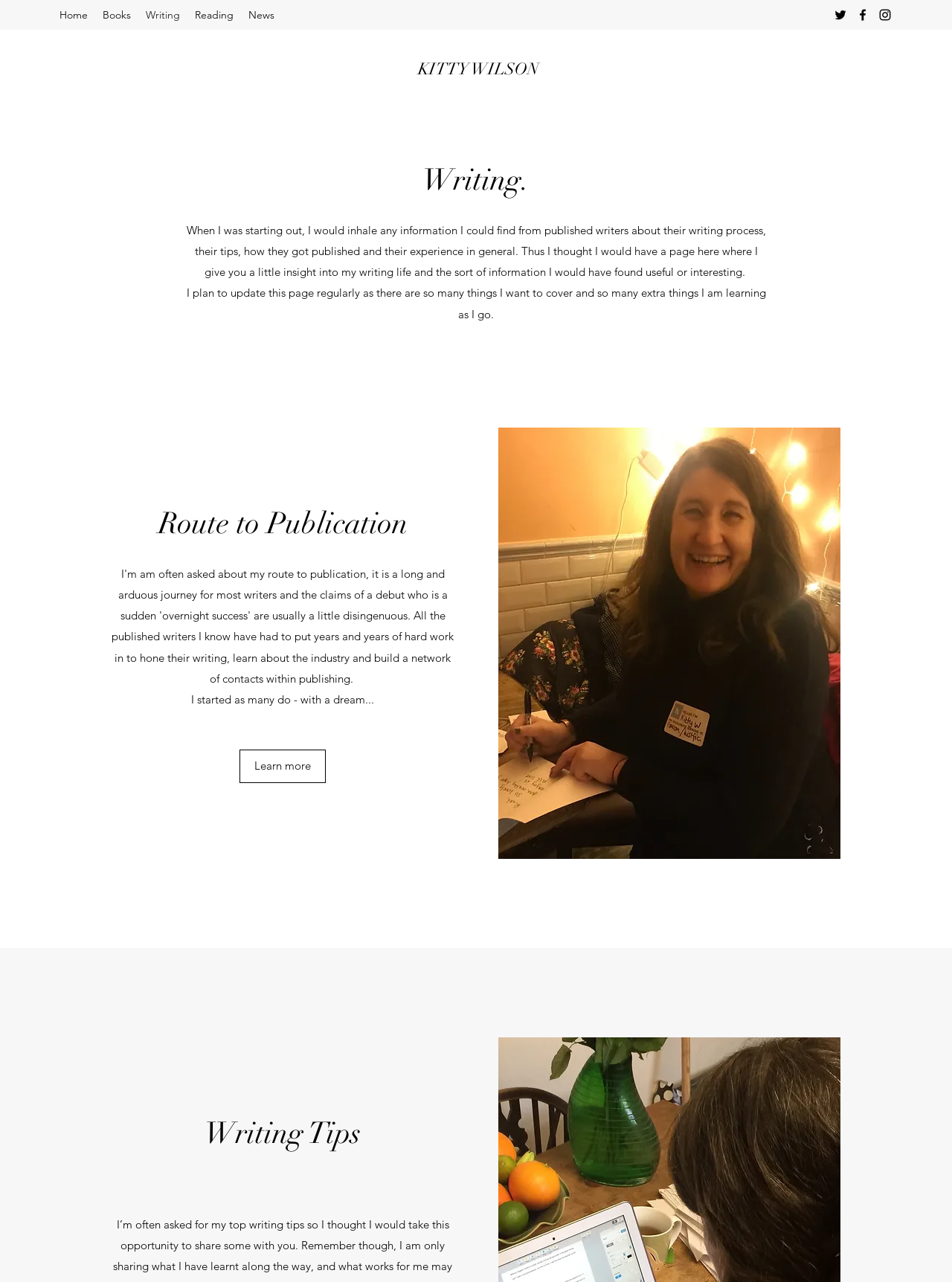What is the topic of the section with the image?
Deliver a detailed and extensive answer to the question.

The topic of the section with the image is book signing, as indicated by the image element 'KW book signing_edited.jpg' with bounding box coordinates [0.523, 0.334, 0.883, 0.67].